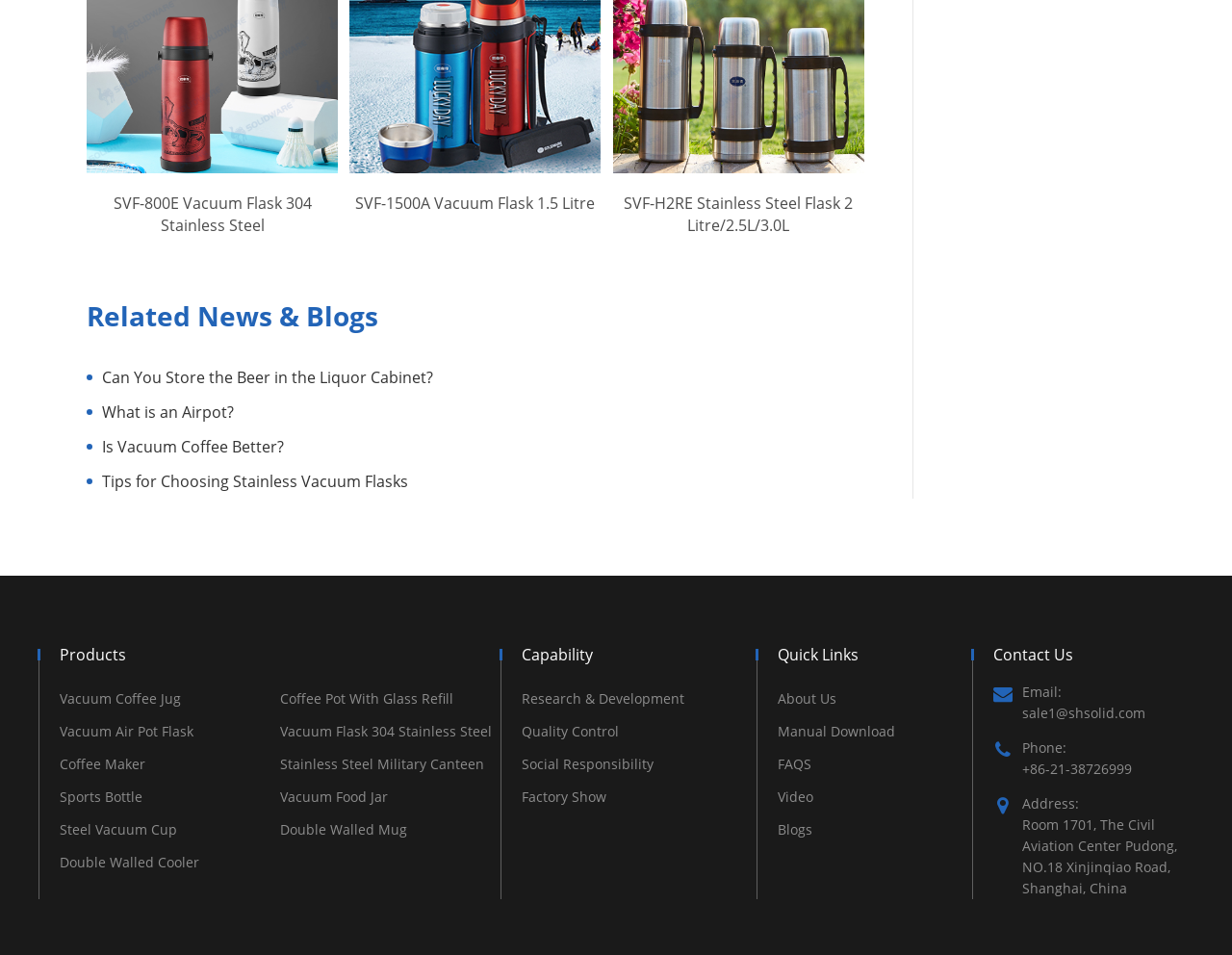Determine the coordinates of the bounding box for the clickable area needed to execute this instruction: "View the company's capability".

[0.423, 0.674, 0.614, 0.698]